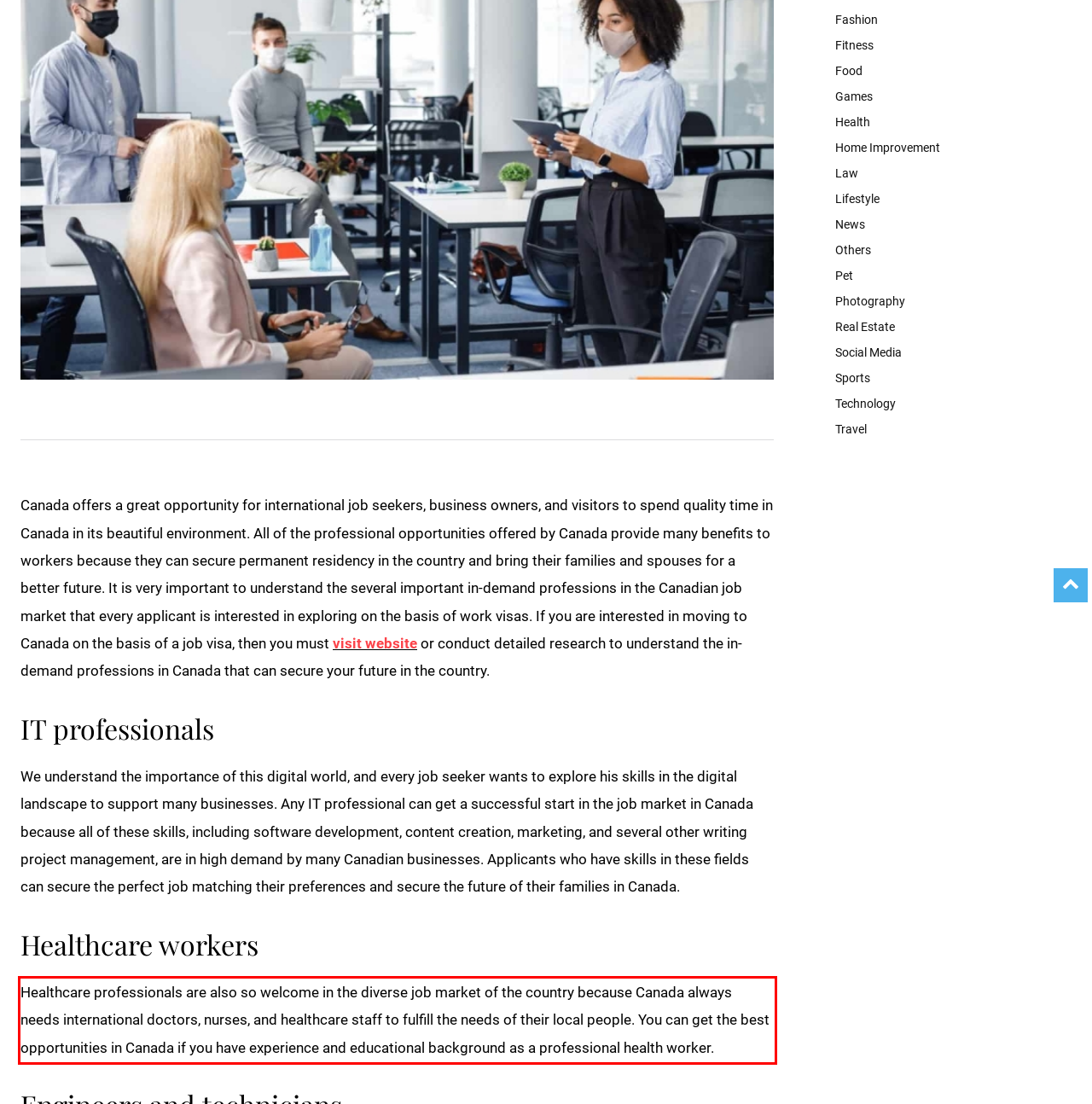Please examine the webpage screenshot containing a red bounding box and use OCR to recognize and output the text inside the red bounding box.

Healthcare professionals are also so welcome in the diverse job market of the country because Canada always needs international doctors, nurses, and healthcare staff to fulfill the needs of their local people. You can get the best opportunities in Canada if you have experience and educational background as a professional health worker.